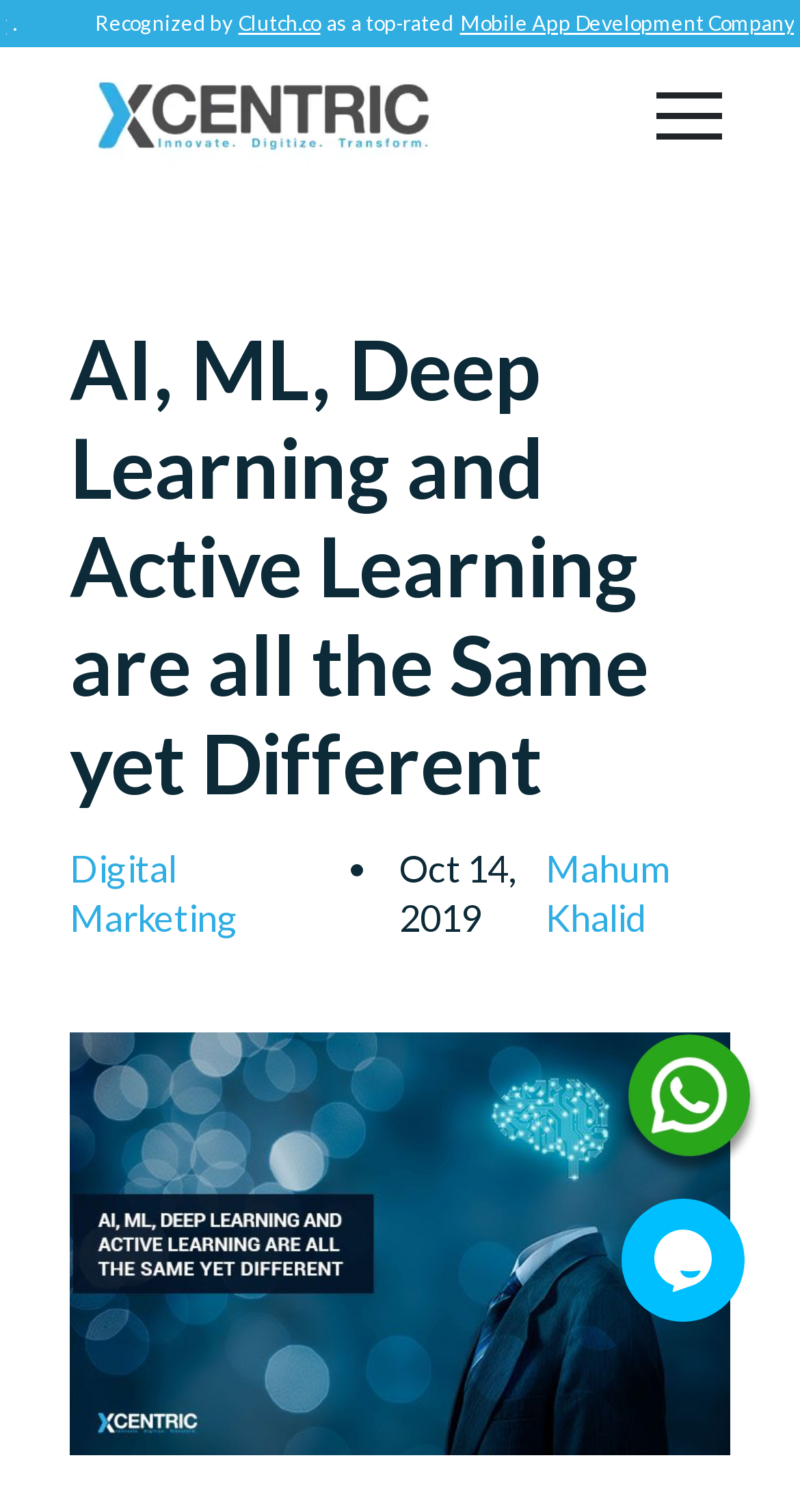What is the author of the blog post?
With the help of the image, please provide a detailed response to the question.

The webpage contains a text that mentions the name 'Mahum Khalid', which is likely the author of the blog post.